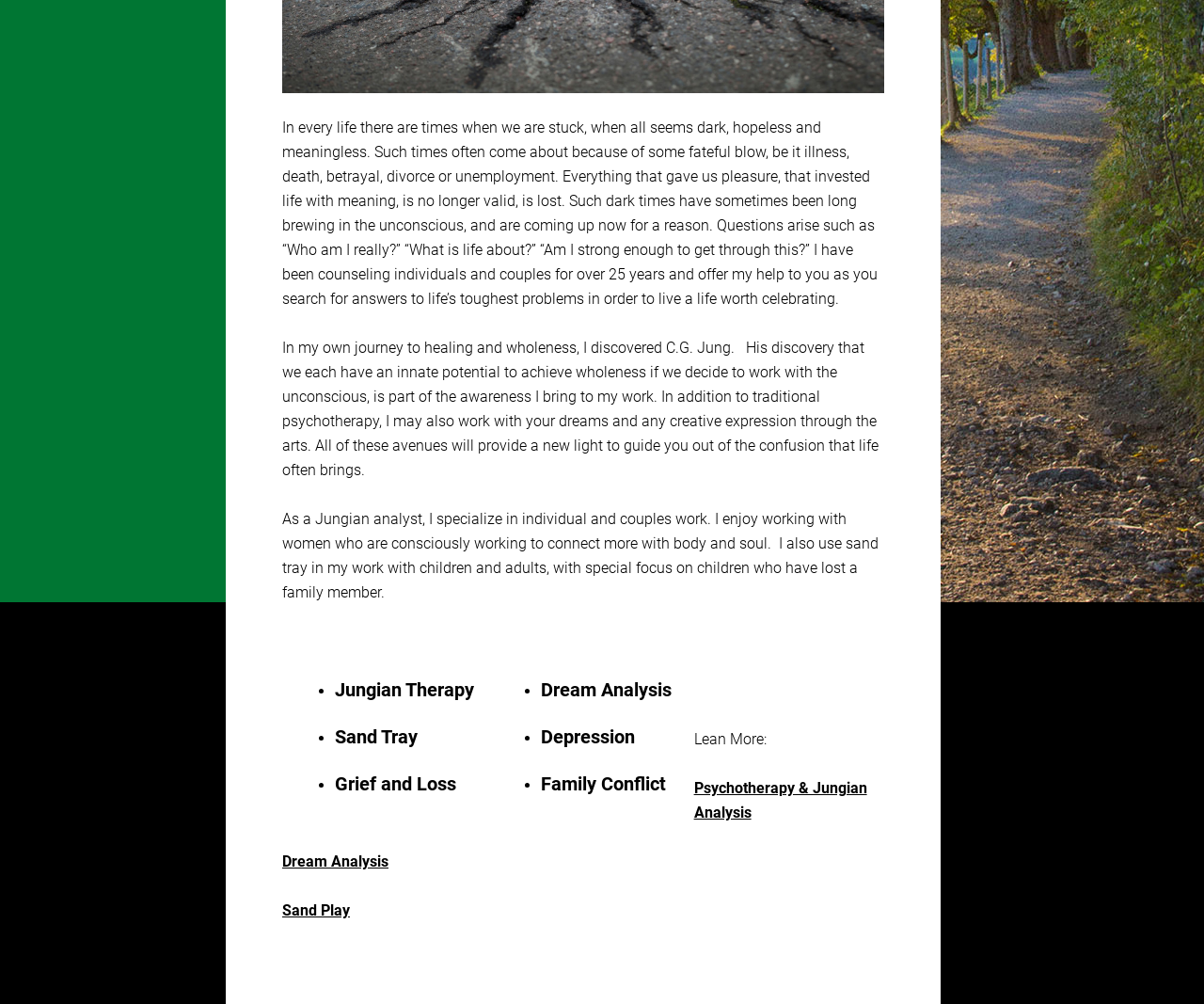Using the given element description, provide the bounding box coordinates (top-left x, top-left y, bottom-right x, bottom-right y) for the corresponding UI element in the screenshot: Psychotherapy & Jungian Analysis

[0.576, 0.776, 0.72, 0.819]